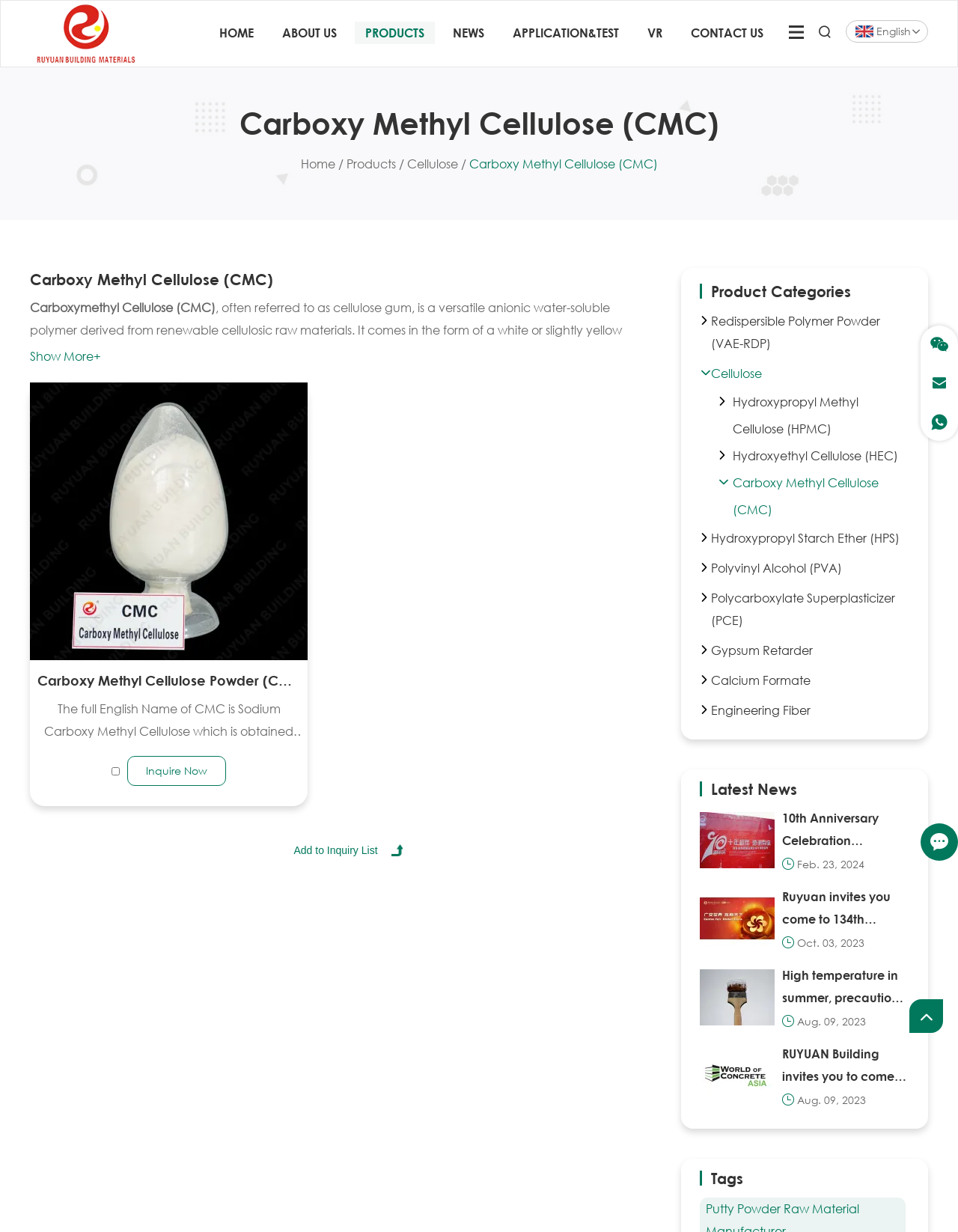Identify and provide the bounding box coordinates of the UI element described: "Speak With Analyst". The coordinates should be formatted as [left, top, right, bottom], with each number being a float between 0 and 1.

None